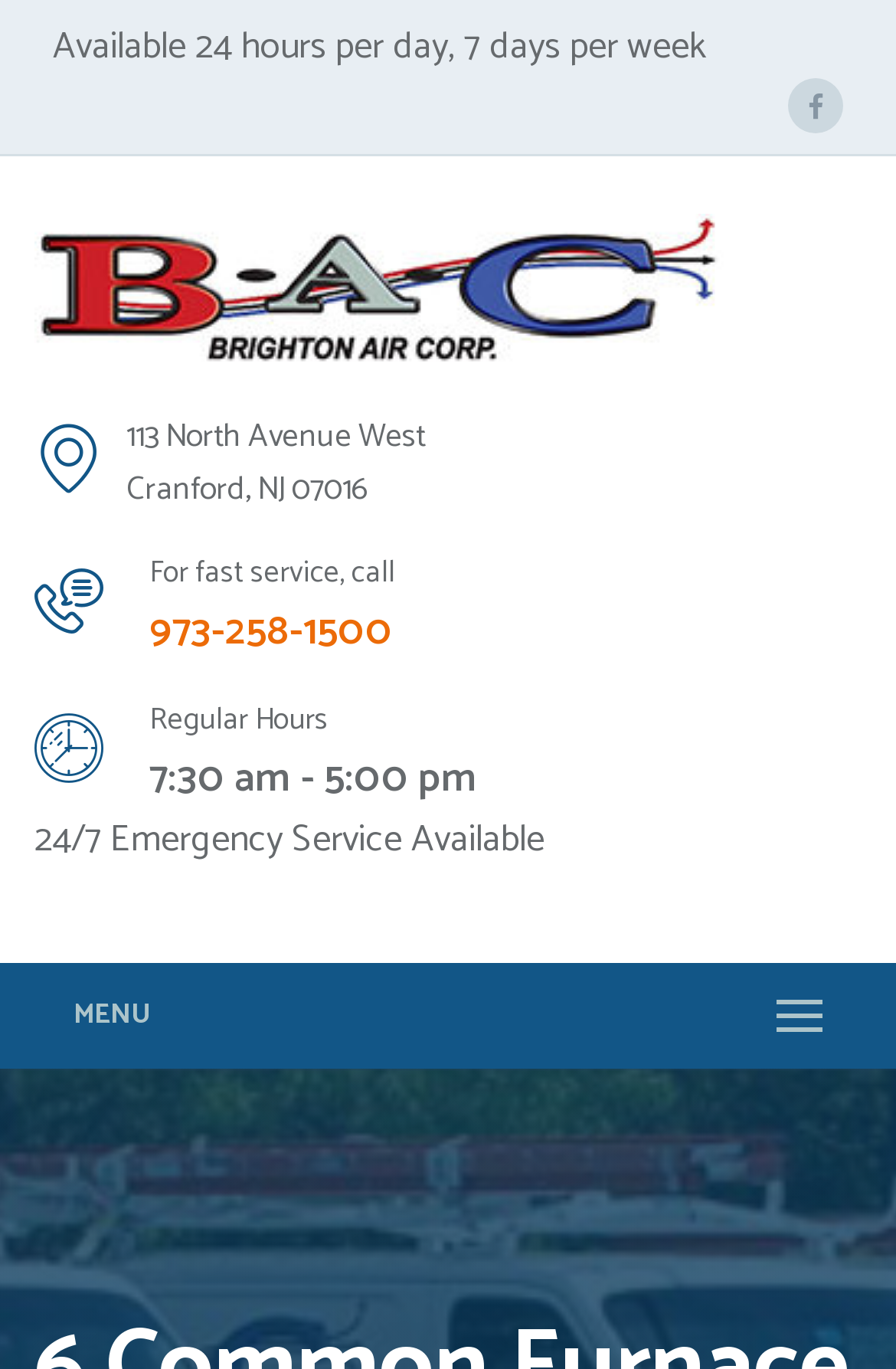Describe all visible elements and their arrangement on the webpage.

The webpage appears to be a blog post from Brighton Air Corp, a company that provides furnace services. At the top of the page, there is a header section that displays the company's name, "Brighton Air Corp", along with its logo, which is an image. Below the logo, there is a tagline that reads "Available 24 hours per day, 7 days per week". 

To the right of the company name, there is a social media icon, represented by a font awesome icon. 

In the top-middle section of the page, the company's address is displayed, which includes "113 North Avenue West, Cranford, NJ 07016". Below the address, there is a call-to-action section that encourages visitors to call "973-258-1500" for fast service. The regular business hours, "7:30 am - 5:00 pm", are also listed in this section. 

Further down, there is a notice that informs visitors that 24/7 emergency service is available. At the bottom of the page, there is a menu section that simply reads "MENU". 

The main content of the blog post, which is not described in the accessibility tree, is likely to be below the menu section, given the meta description that mentions a useful blog post about common furnace problems.